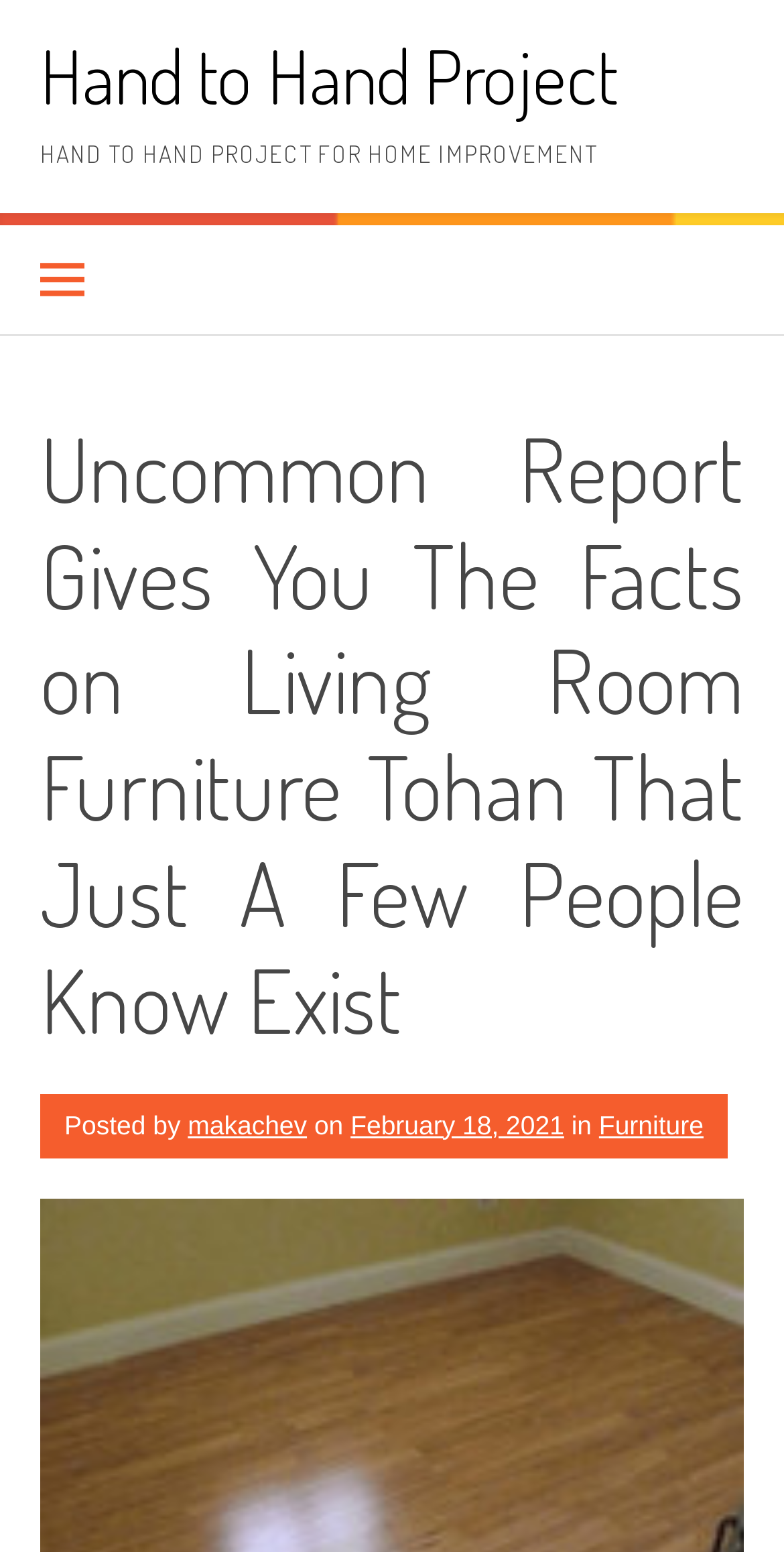Who posted the article?
Using the details from the image, give an elaborate explanation to answer the question.

The author of the article can be found in the text 'Posted by makachev' which is located below the main heading of the webpage.